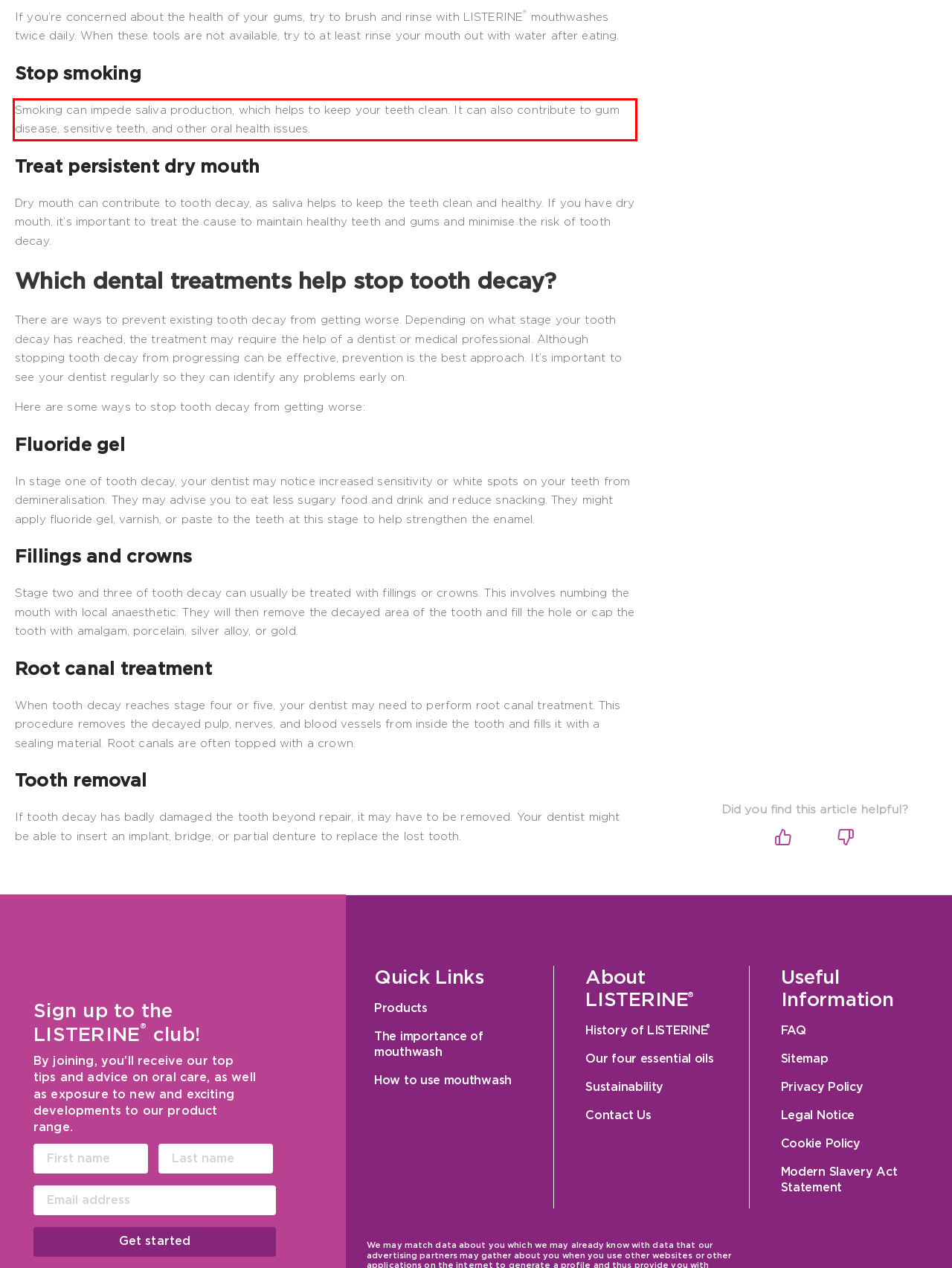Using the provided screenshot, read and generate the text content within the red-bordered area.

Smoking can impede saliva production, which helps to keep your teeth clean. It can also contribute to gum disease, sensitive teeth, and other oral health issues.